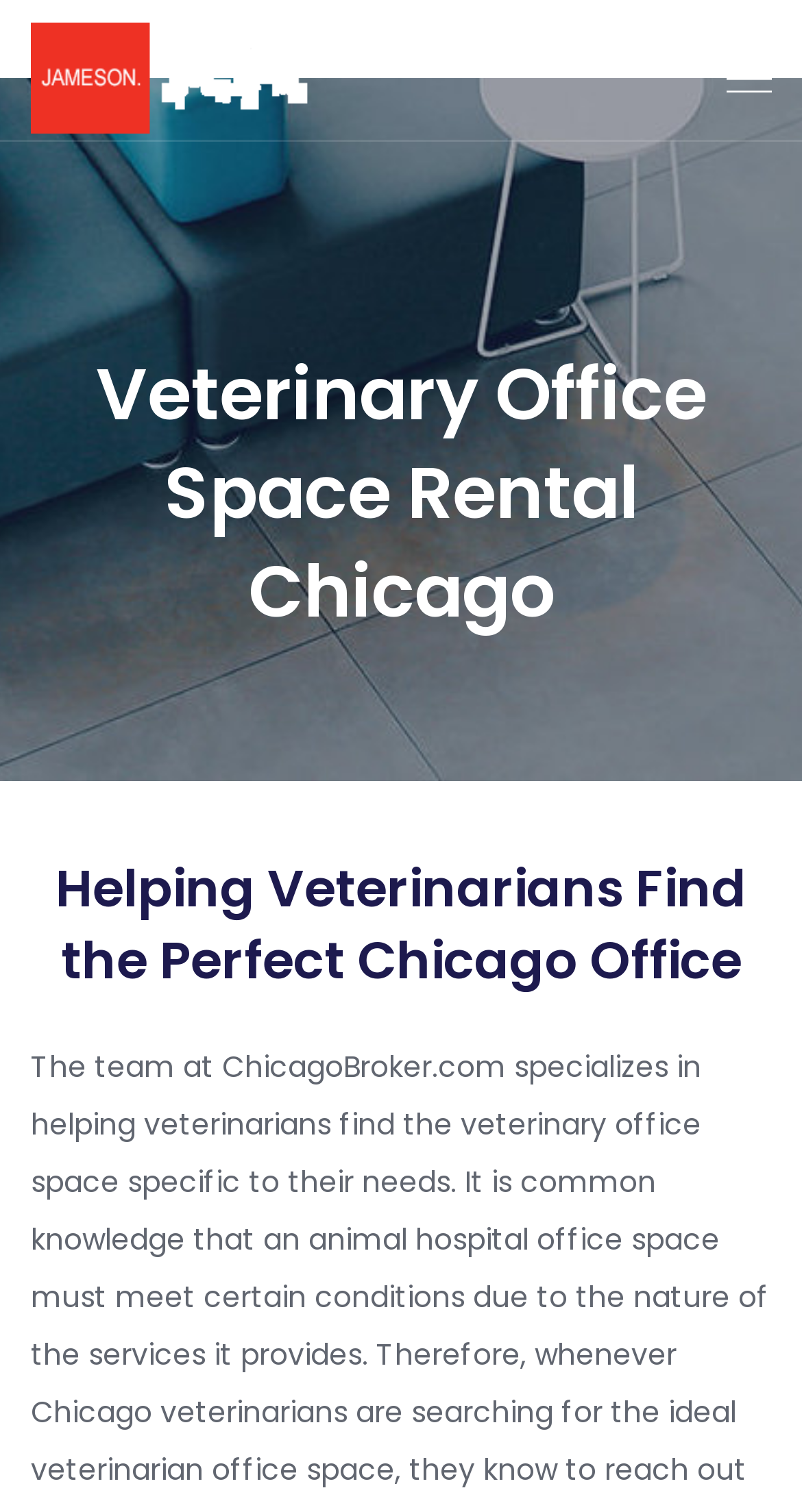What is the purpose of the website?
From the details in the image, provide a complete and detailed answer to the question.

Based on the content of the webpage, it appears that the website is dedicated to helping veterinarians find the perfect office space in Chicago, as indicated by the headings and the overall structure of the webpage.